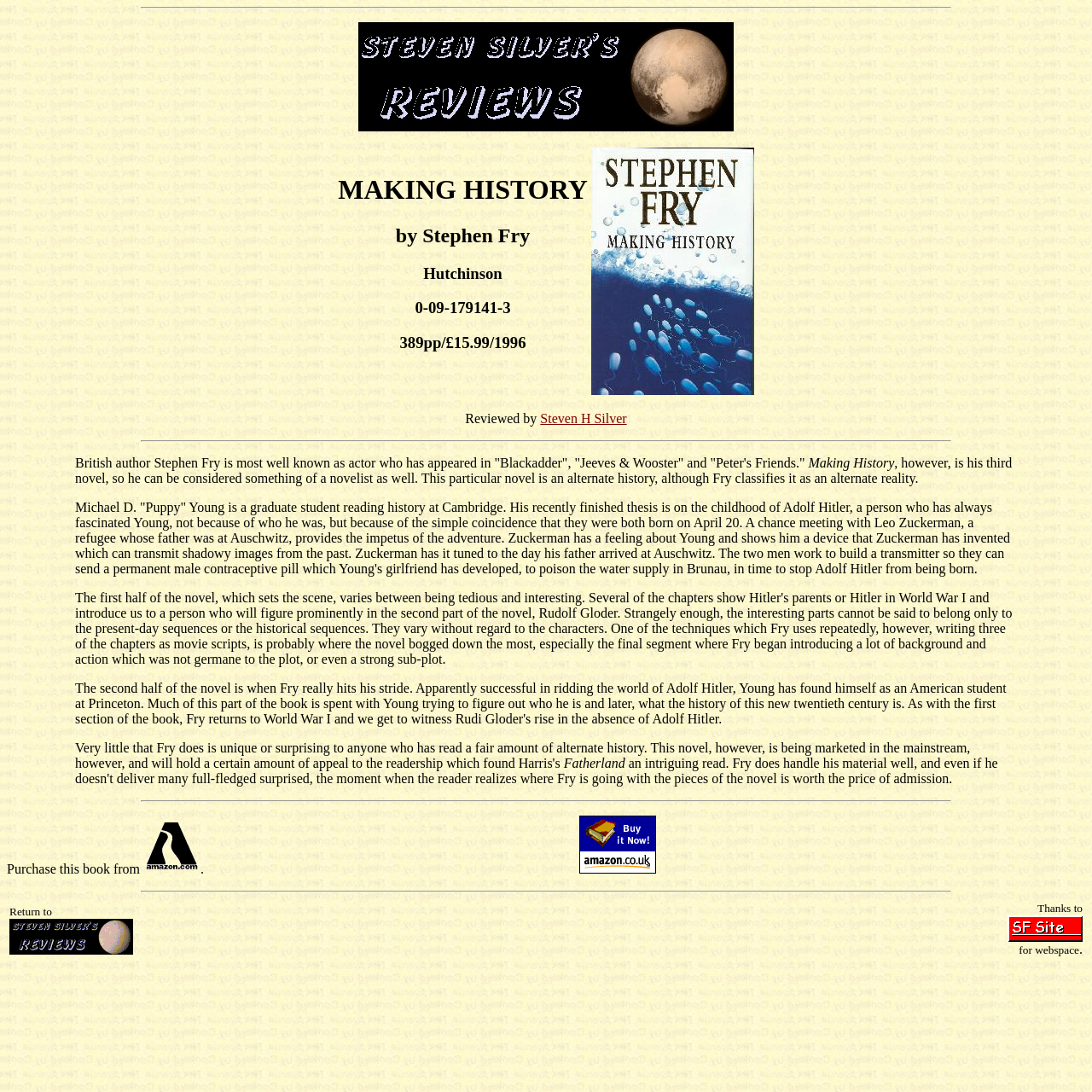Identify the bounding box coordinates for the UI element described as: "parent_node: Return to". The coordinates should be provided as four floats between 0 and 1: [left, top, right, bottom].

[0.009, 0.863, 0.122, 0.876]